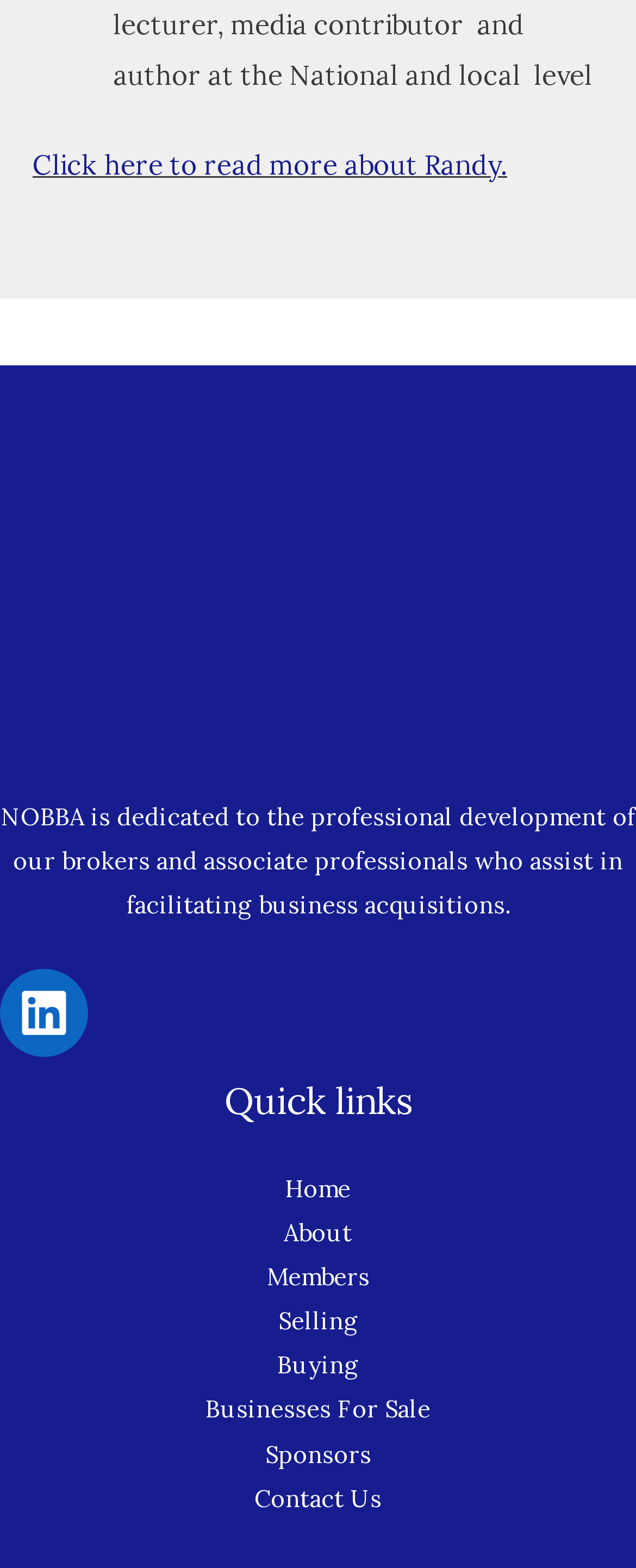Identify the bounding box for the UI element that is described as follows: "Businesses For Sale".

[0.323, 0.889, 0.677, 0.909]